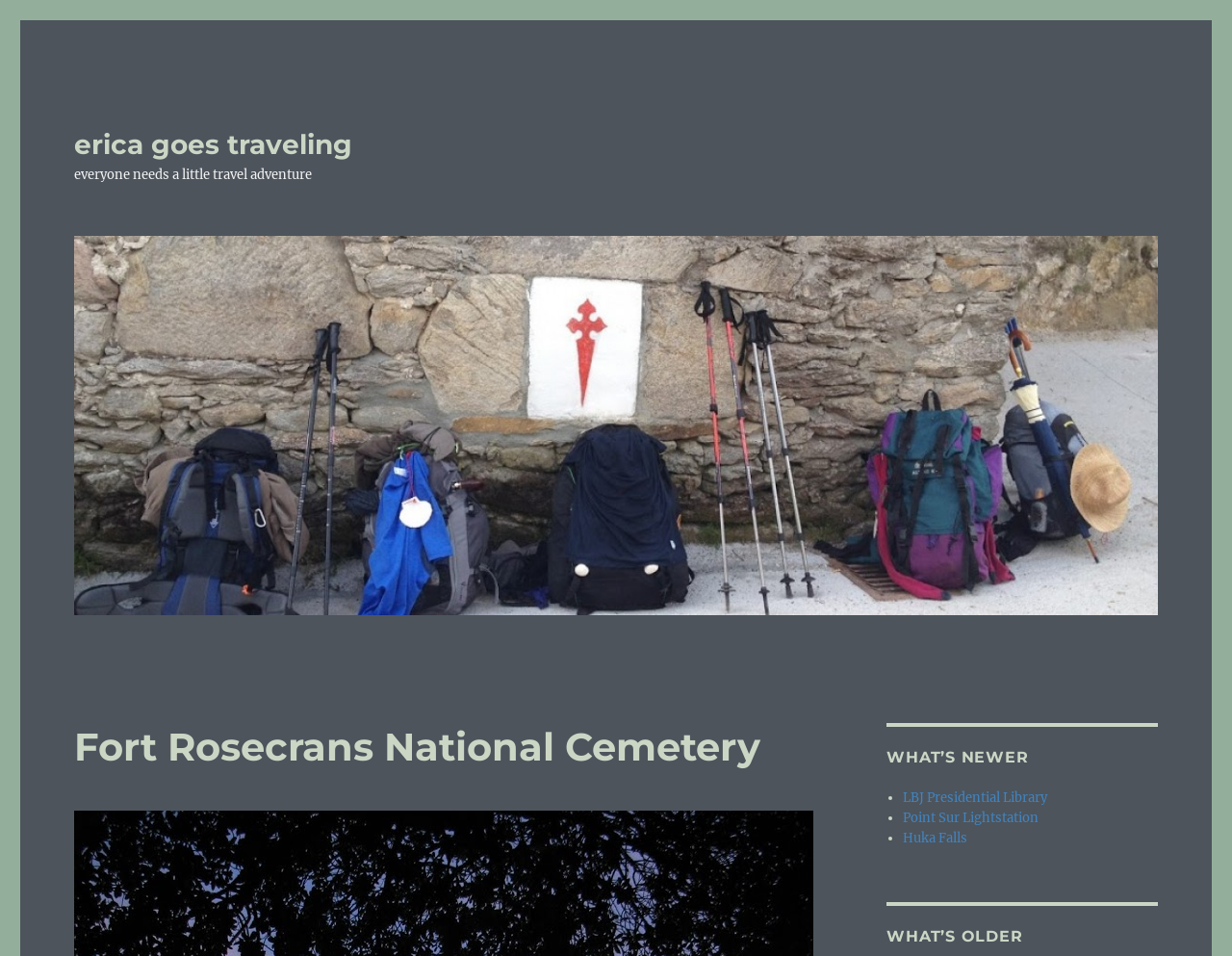Examine the image and give a thorough answer to the following question:
What is the name of the second link in the 'what’s newer' section?

I looked at the link elements under the navigation element with the text 'what’s newer' and found the second link with the text 'Point Sur Lightstation'.